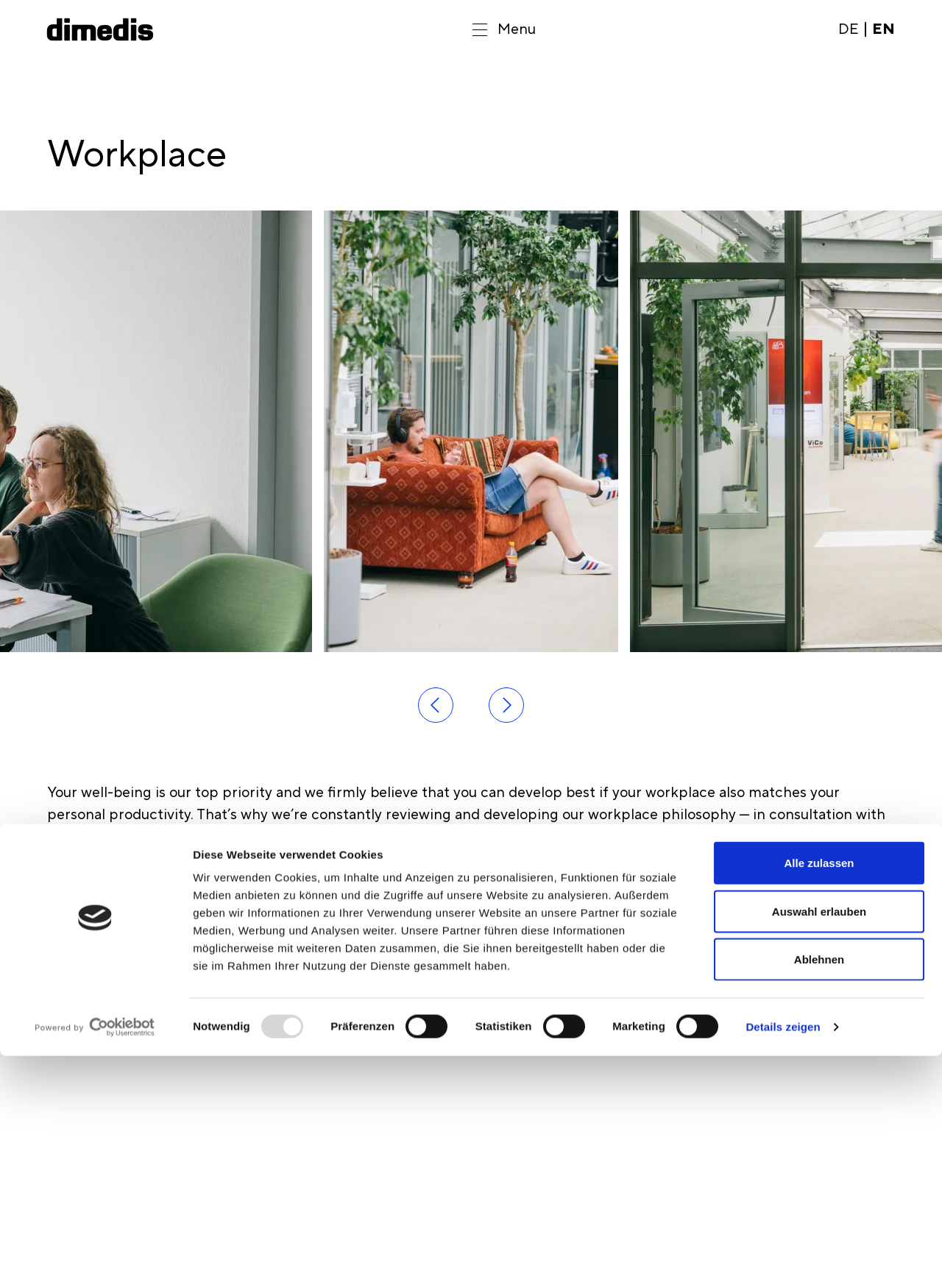Locate the bounding box coordinates of the element I should click to achieve the following instruction: "Switch language".

[0.89, 0.017, 0.95, 0.029]